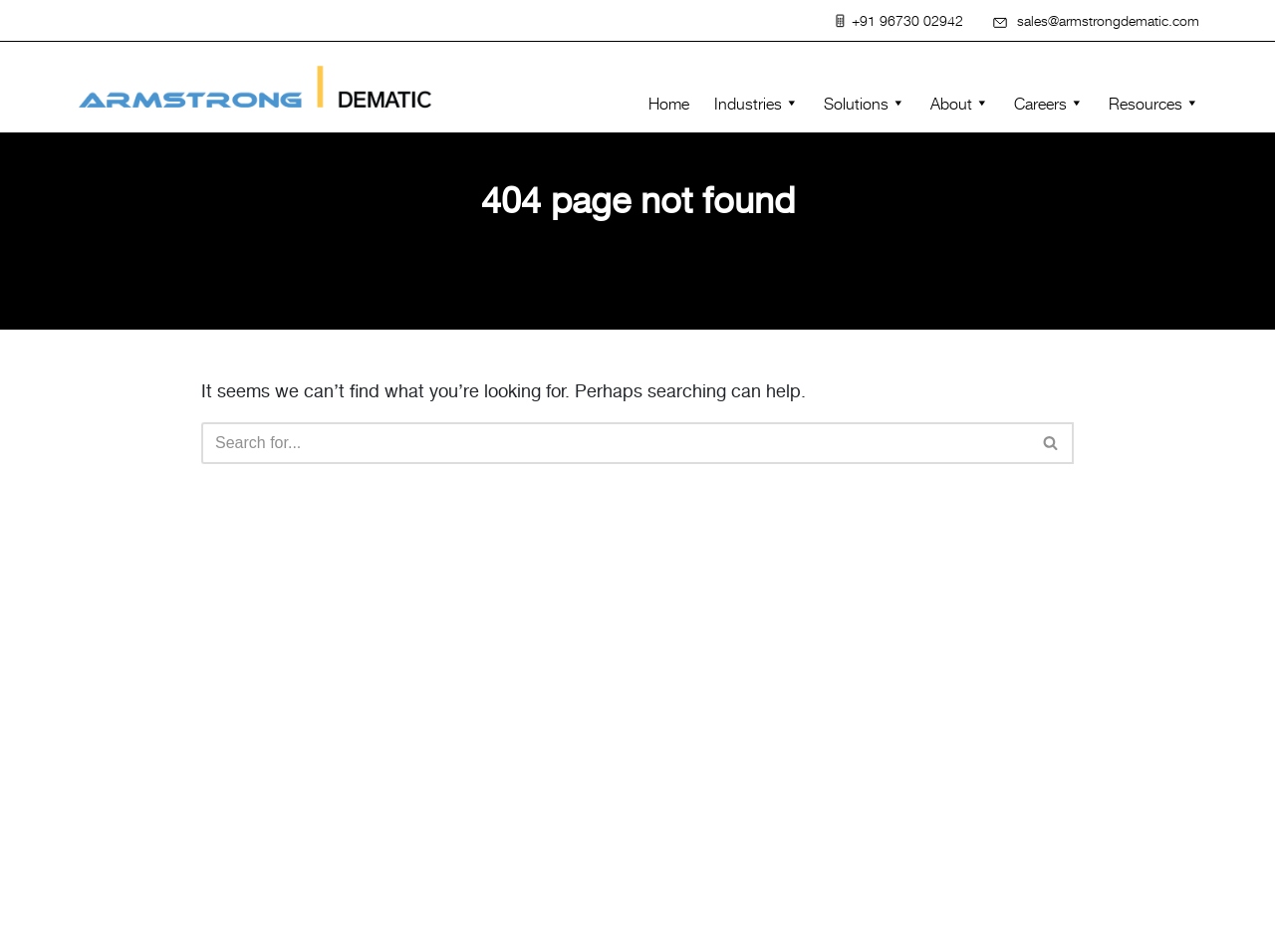Construct a comprehensive description capturing every detail on the webpage.

The webpage is a 404 error page from Armstrong Dematic. At the top right corner, there is a phone number "+91 96730 02942" and an email address "sales@armstrongdematic.com". On the top left, there is a logo of Armstrong Dematic, which is an image with a link to the company's homepage. 

Below the logo, there is a navigation menu with five links: "Home", "Industries", "Solutions", "About", and "Careers", each with a dropdown menu. These links are aligned horizontally and take up most of the top section of the page.

The main content of the page is a heading that reads "404 page not found" in a large font size. Below the heading, there is a paragraph of text that says "It seems we can’t find what you’re looking for. Perhaps searching can help." 

Under the paragraph, there is a search bar where users can input their search queries. The search bar has a search button on the right side, which is accompanied by a small magnifying glass icon.